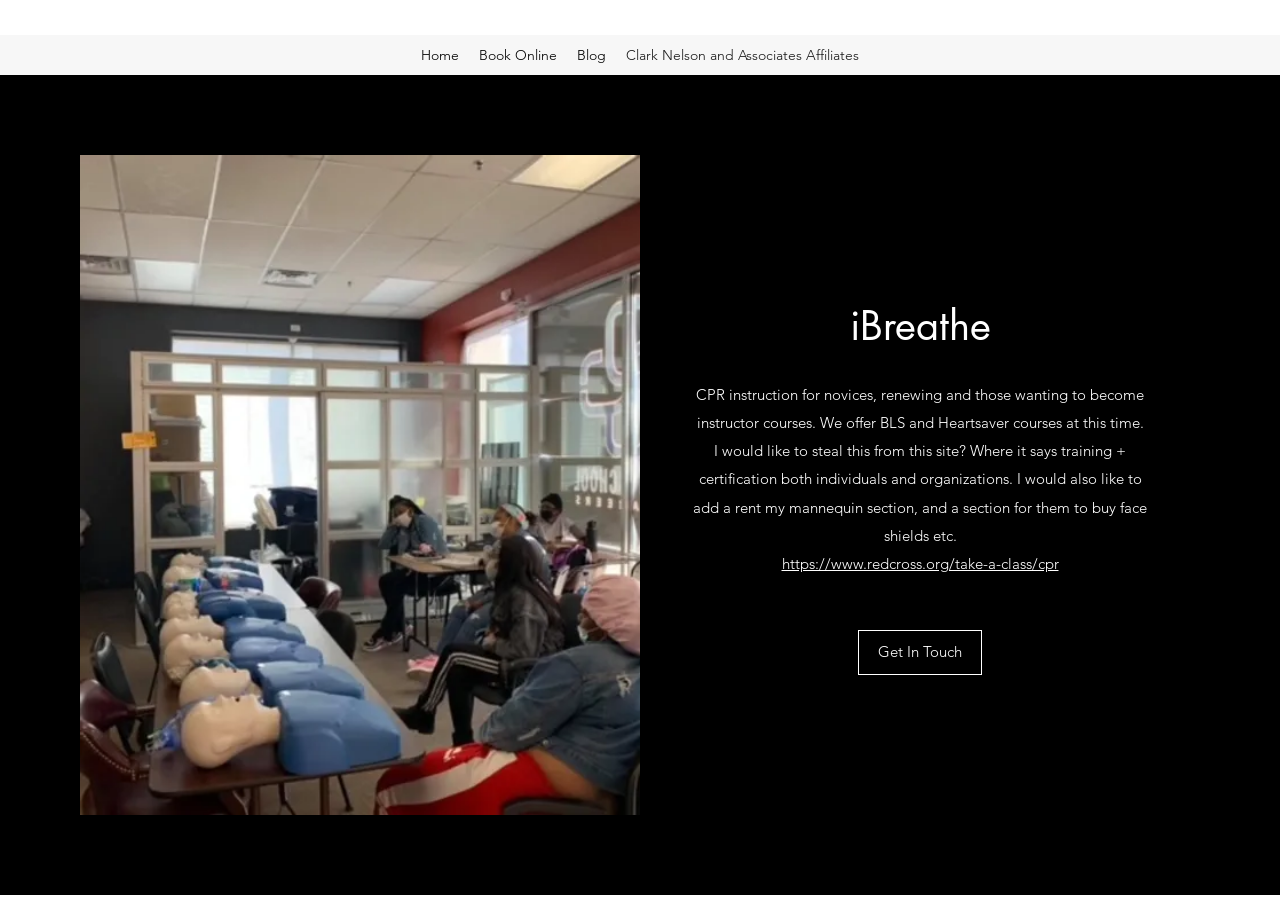What is the purpose of iBreathe?
Look at the image and respond with a one-word or short phrase answer.

Training and certification